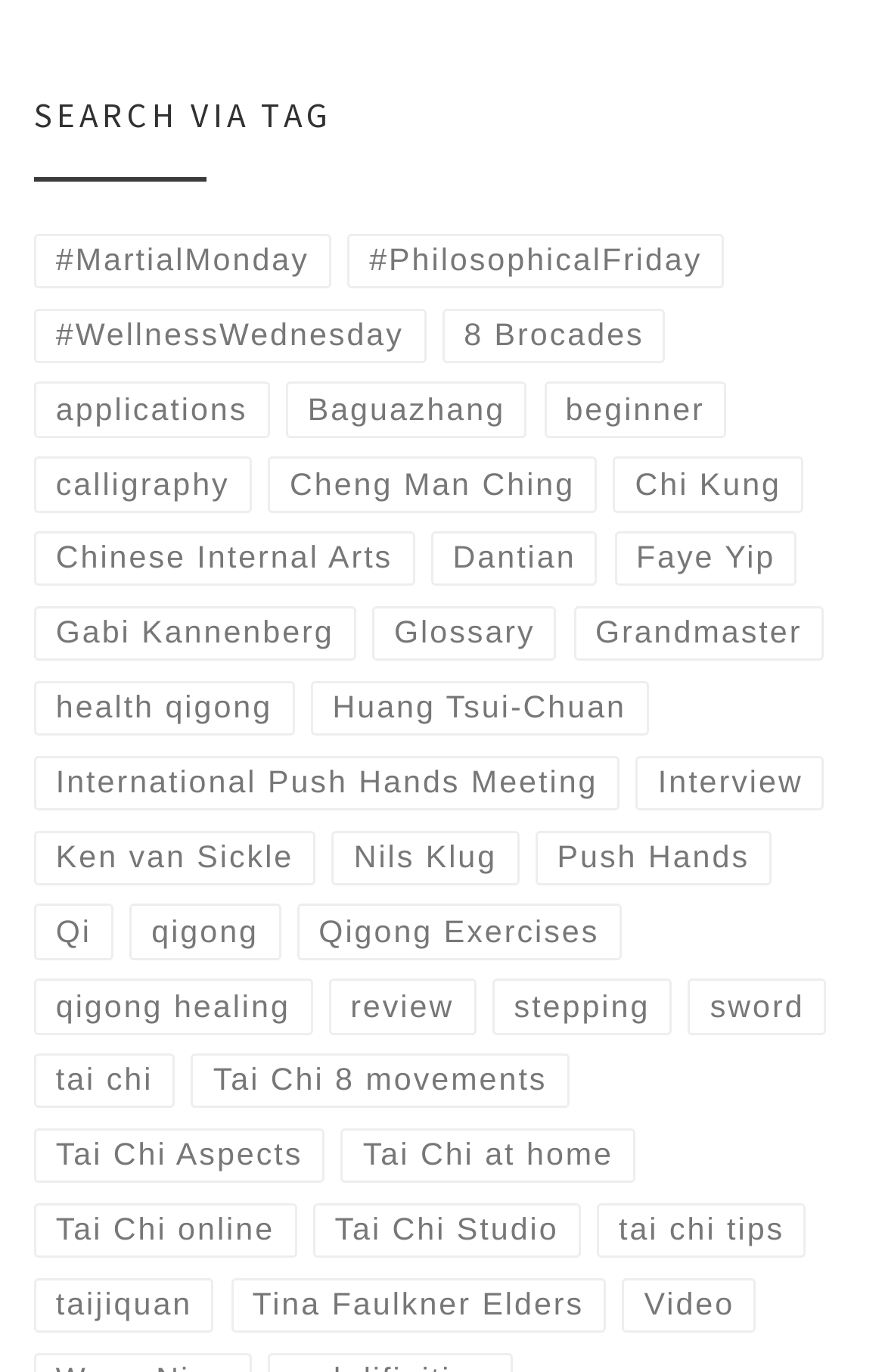Are there any links related to health on this webpage?
Based on the screenshot, answer the question with a single word or phrase.

Yes